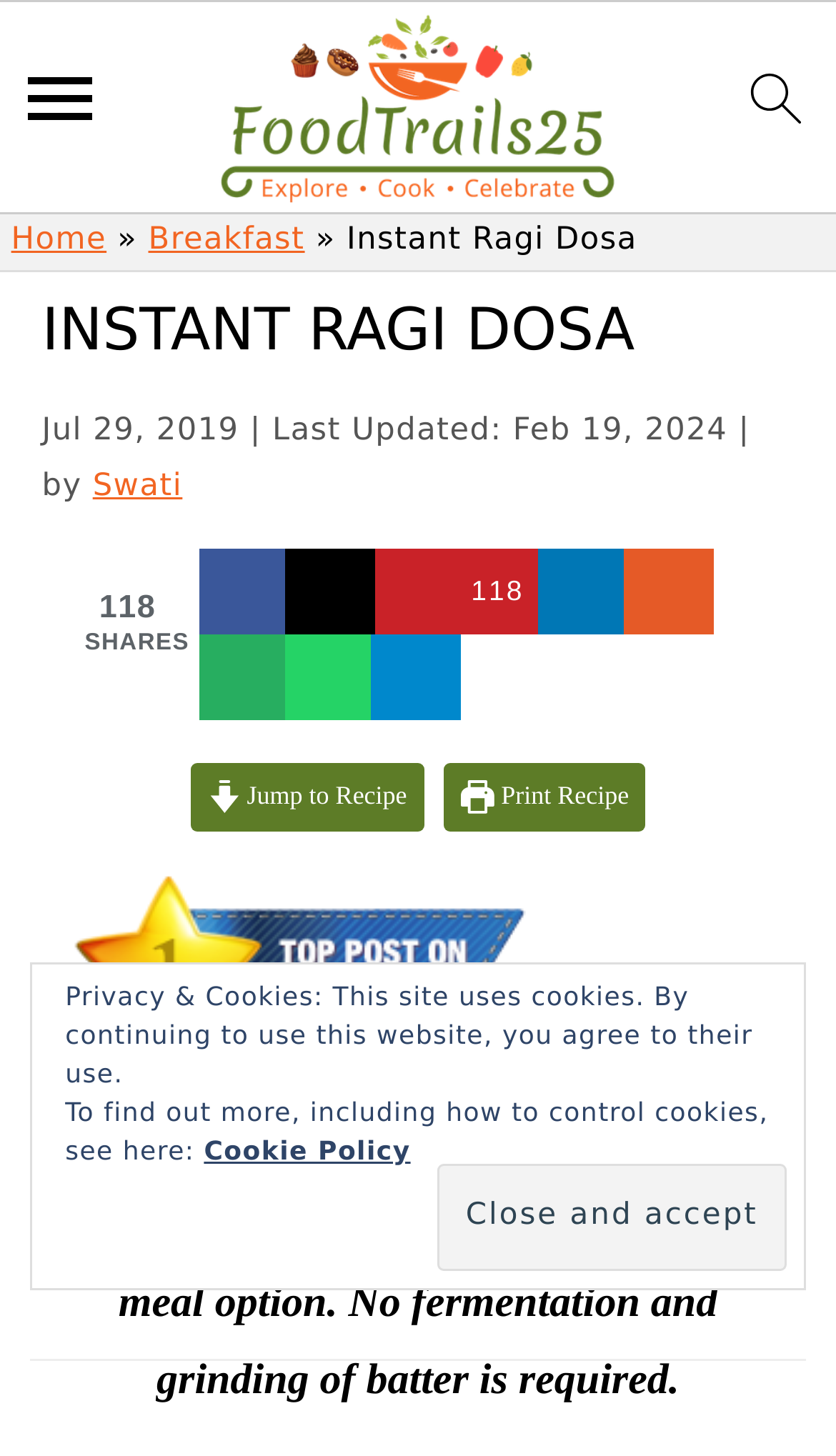Generate a comprehensive description of the contents of the webpage.

This webpage is about a recipe for Instant Ragi Dosa, a quick and easy gluten-free breakfast or light dinner option made with Ragi Flour and Flax Seed powder. 

At the top of the page, there are three "Skip to" links, followed by a menu icon, a link to the homepage, a search icon, and a navigation breadcrumbs section. The breadcrumbs section displays the path "Home » Breakfast » Instant Ragi Dosa". 

Below the breadcrumbs, there is a header section with the title "INSTANT RAGI DOSA" and information about the post, including the date "Jul 29, 2019" and the last updated date "Feb 19, 2024". The author's name "Swati" is also mentioned.

On the right side of the header section, there are social media sharing links and a button to save the recipe to Pinterest. 

Further down, there is a "Jump to Recipe" link and a "Print Recipe" link, both accompanied by images. 

Below these links, there is a large image, likely the main image of the recipe, and a brief description of the Instant Ragi Dosa recipe.

At the bottom of the page, there is a notice about privacy and cookies, with a link to the Cookie Policy and a button to close and accept the notice.